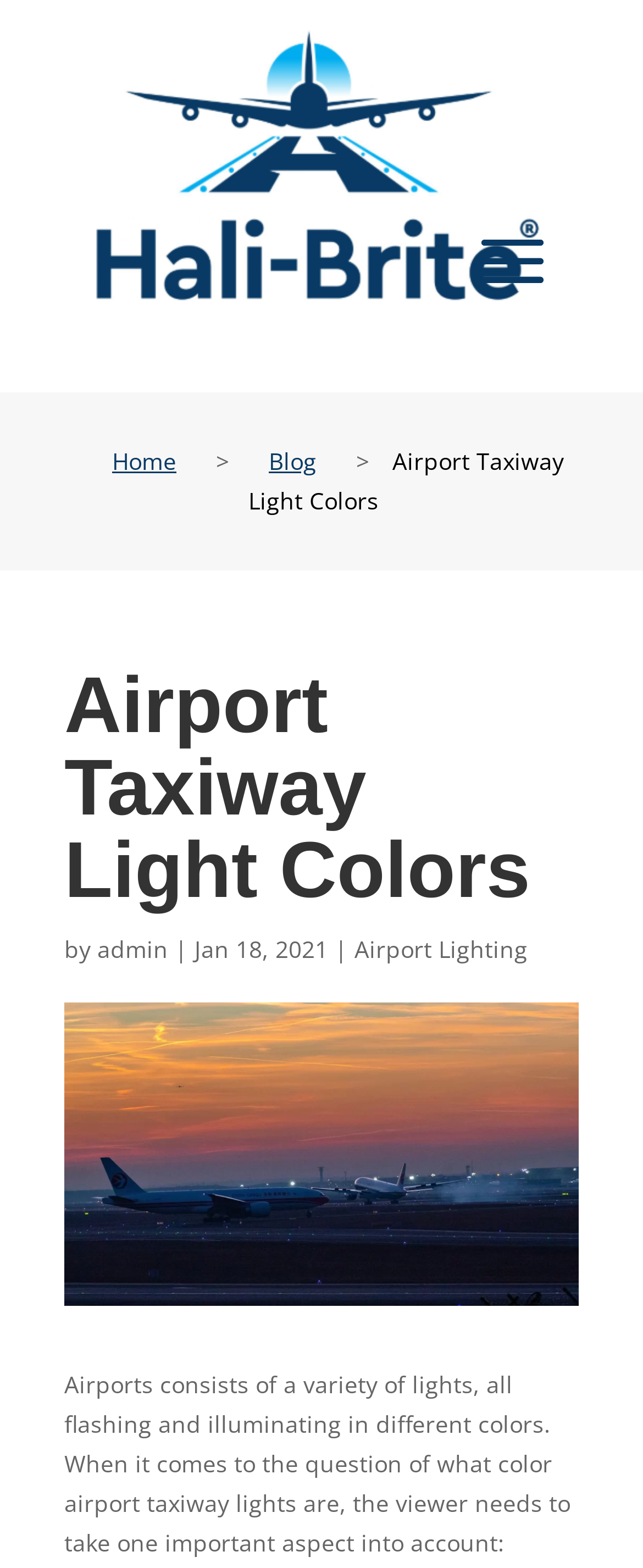How many navigation links are there?
Using the image, respond with a single word or phrase.

2